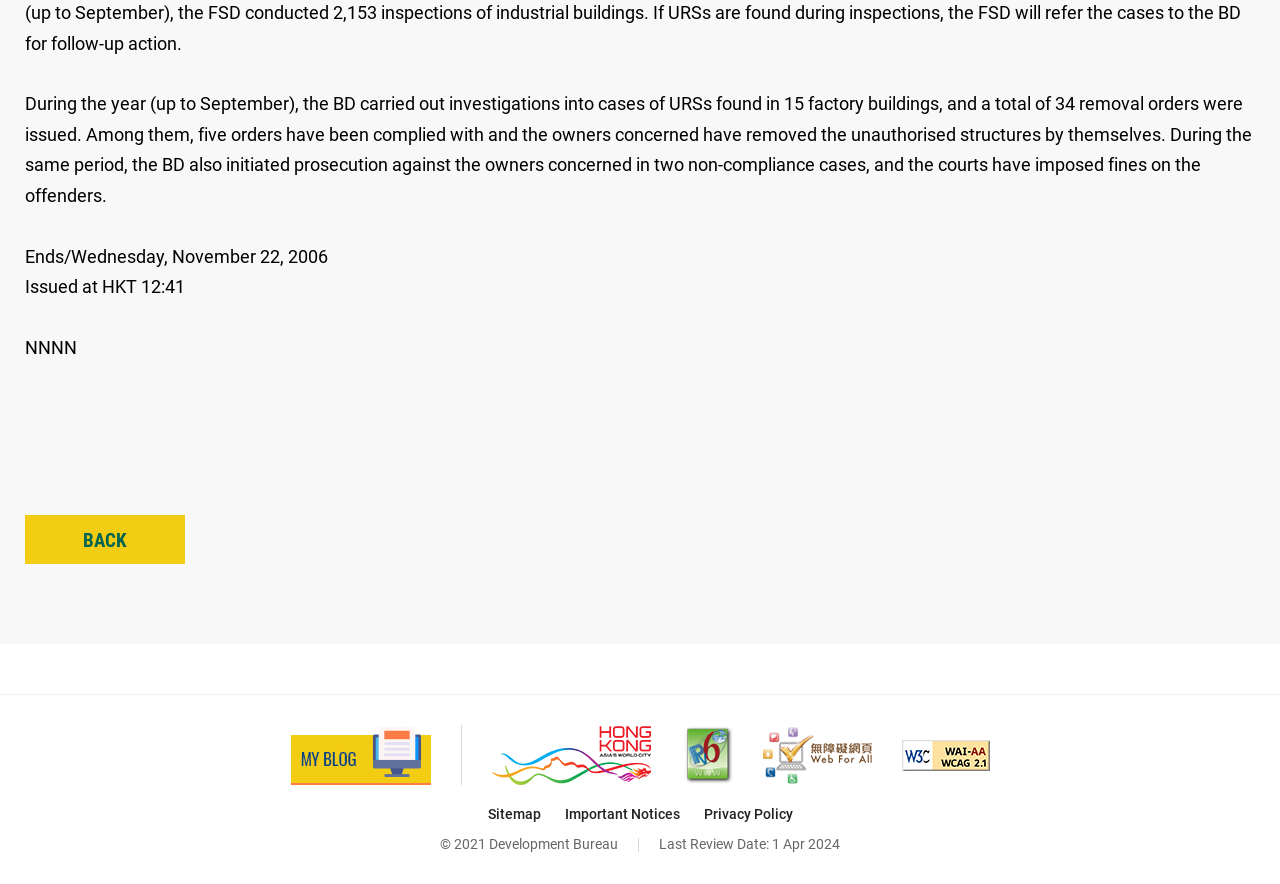Please identify the bounding box coordinates of the area I need to click to accomplish the following instruction: "visit My Blog".

[0.227, 0.82, 0.336, 0.888]